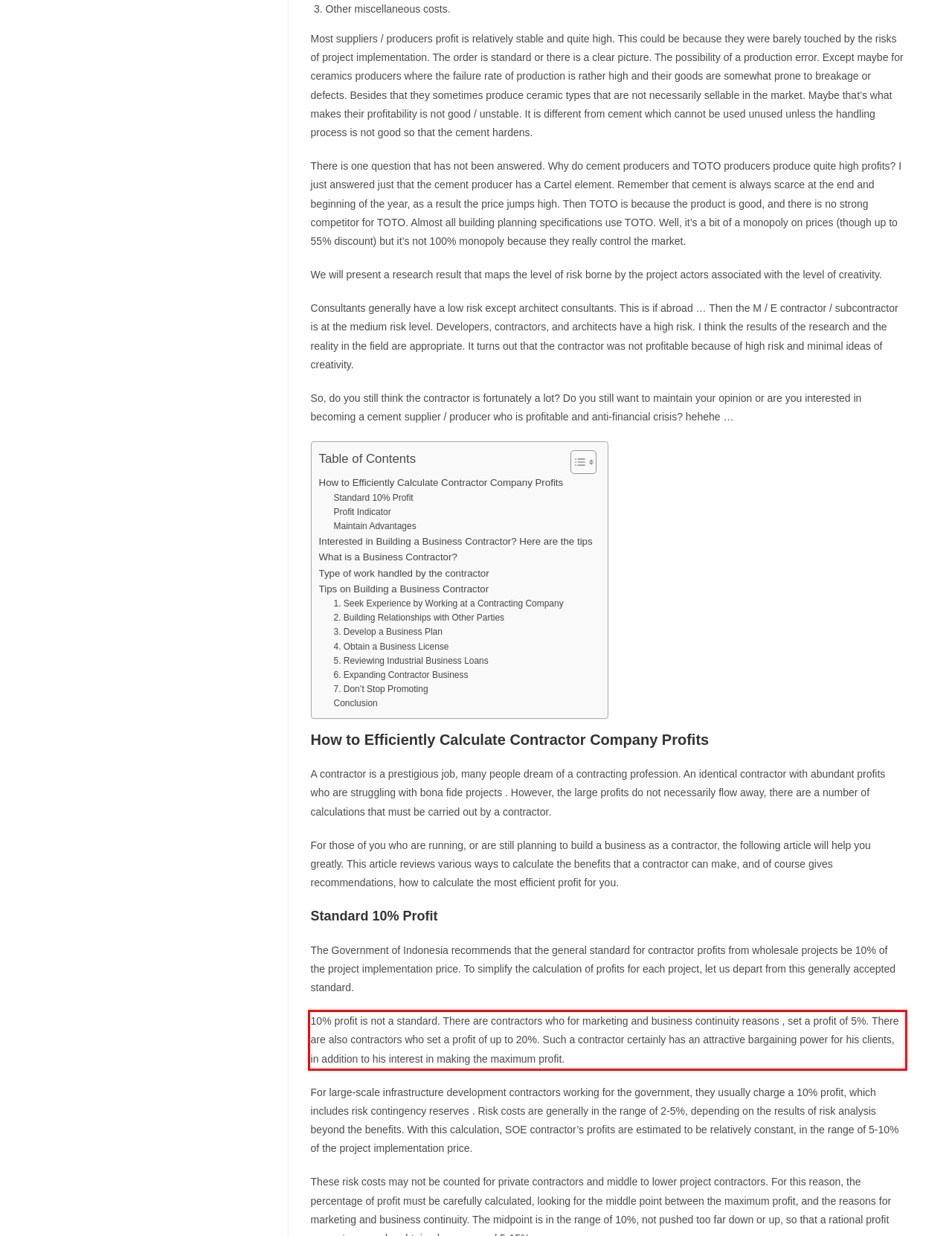The screenshot you have been given contains a UI element surrounded by a red rectangle. Use OCR to read and extract the text inside this red rectangle.

10% profit is not a standard. There are contractors who for marketing and business continuity reasons , set a profit of 5%. There are also contractors who set a profit of up to 20%. Such a contractor certainly has an attractive bargaining power for his clients, in addition to his interest in making the maximum profit.